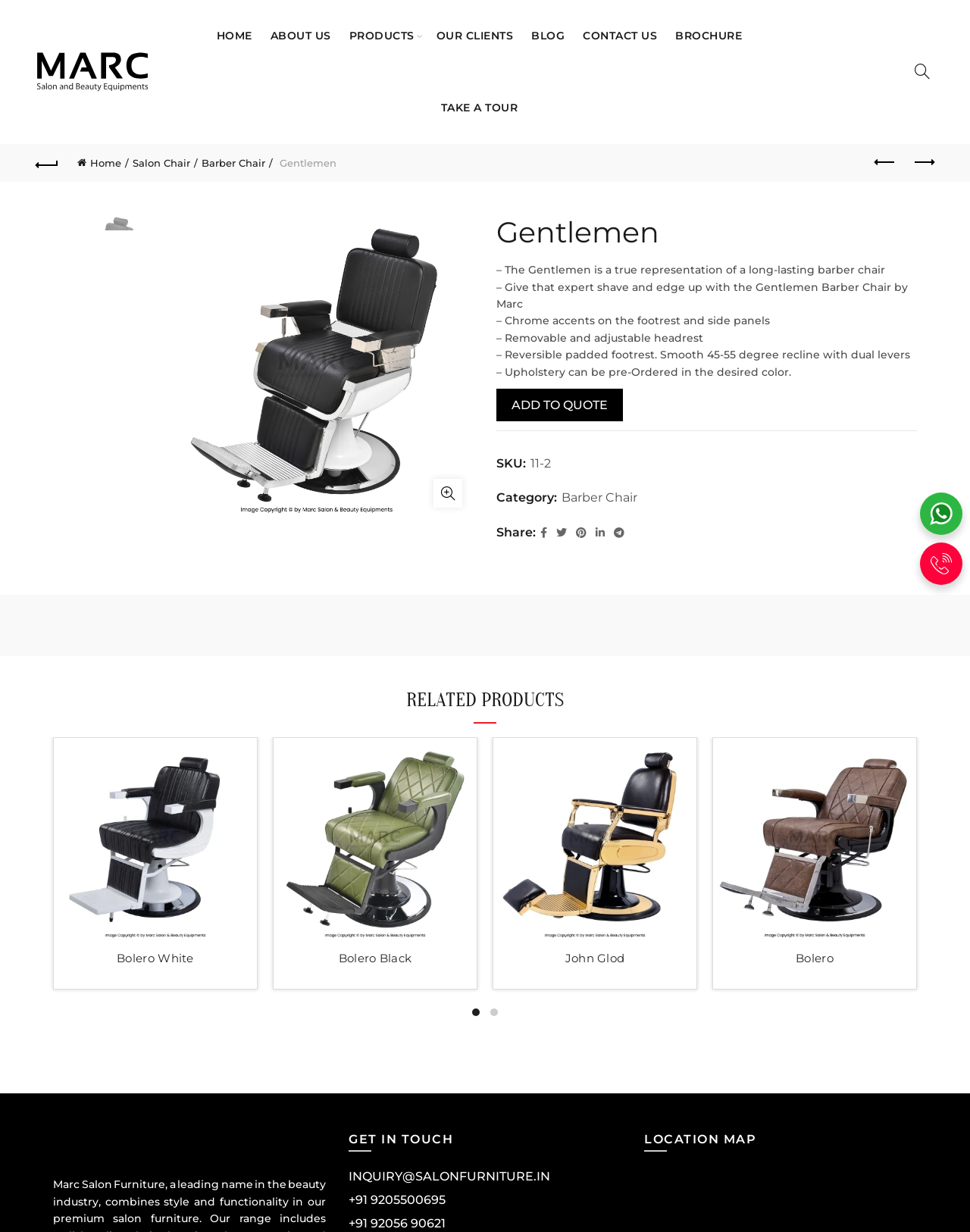Locate the bounding box coordinates of the clickable element to fulfill the following instruction: "Consult the table for gluten-free status of Gas-X products". Provide the coordinates as four float numbers between 0 and 1 in the format [left, top, right, bottom].

None